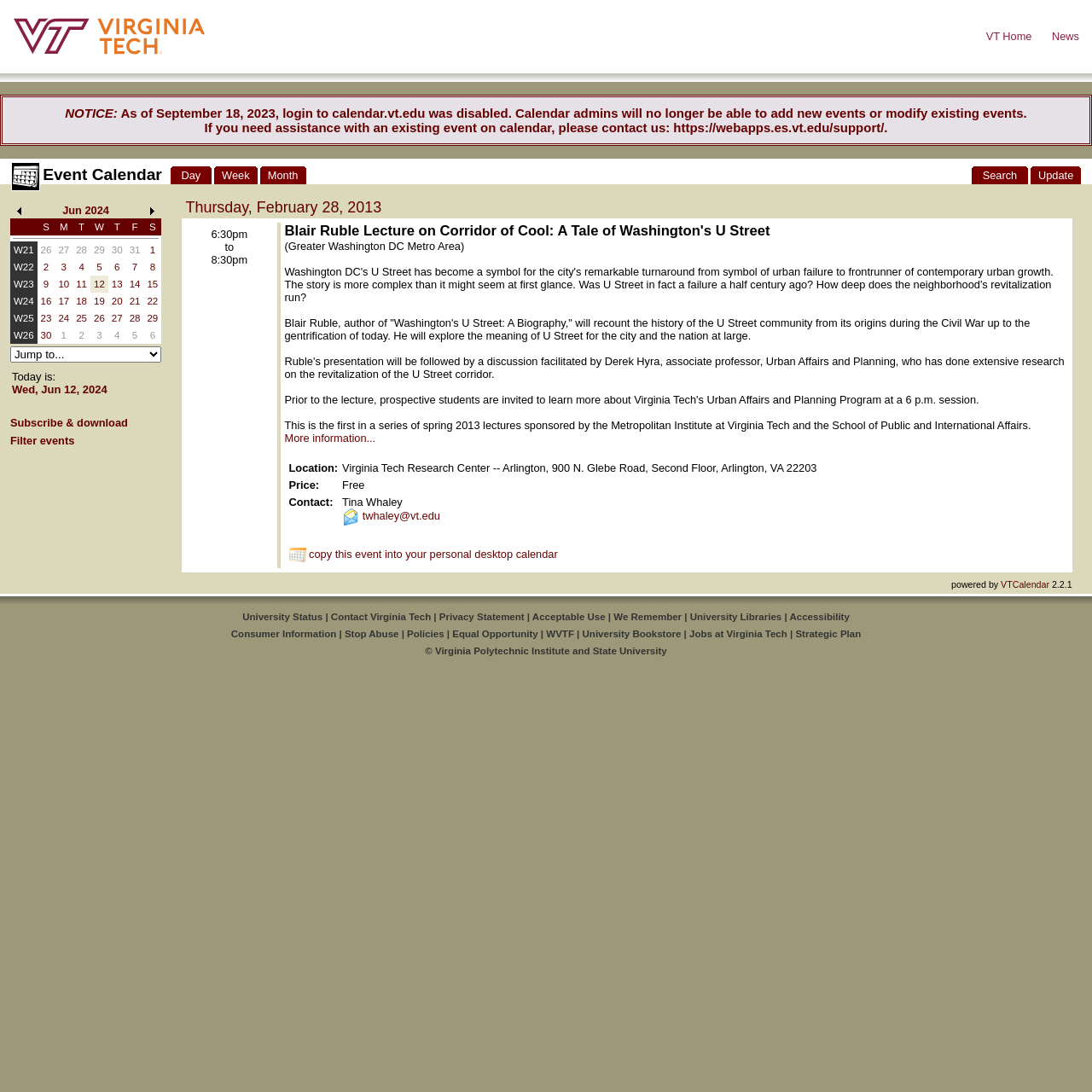Identify the bounding box coordinates for the element that needs to be clicked to fulfill this instruction: "Change to Month view". Provide the coordinates in the format of four float numbers between 0 and 1: [left, top, right, bottom].

[0.245, 0.155, 0.273, 0.166]